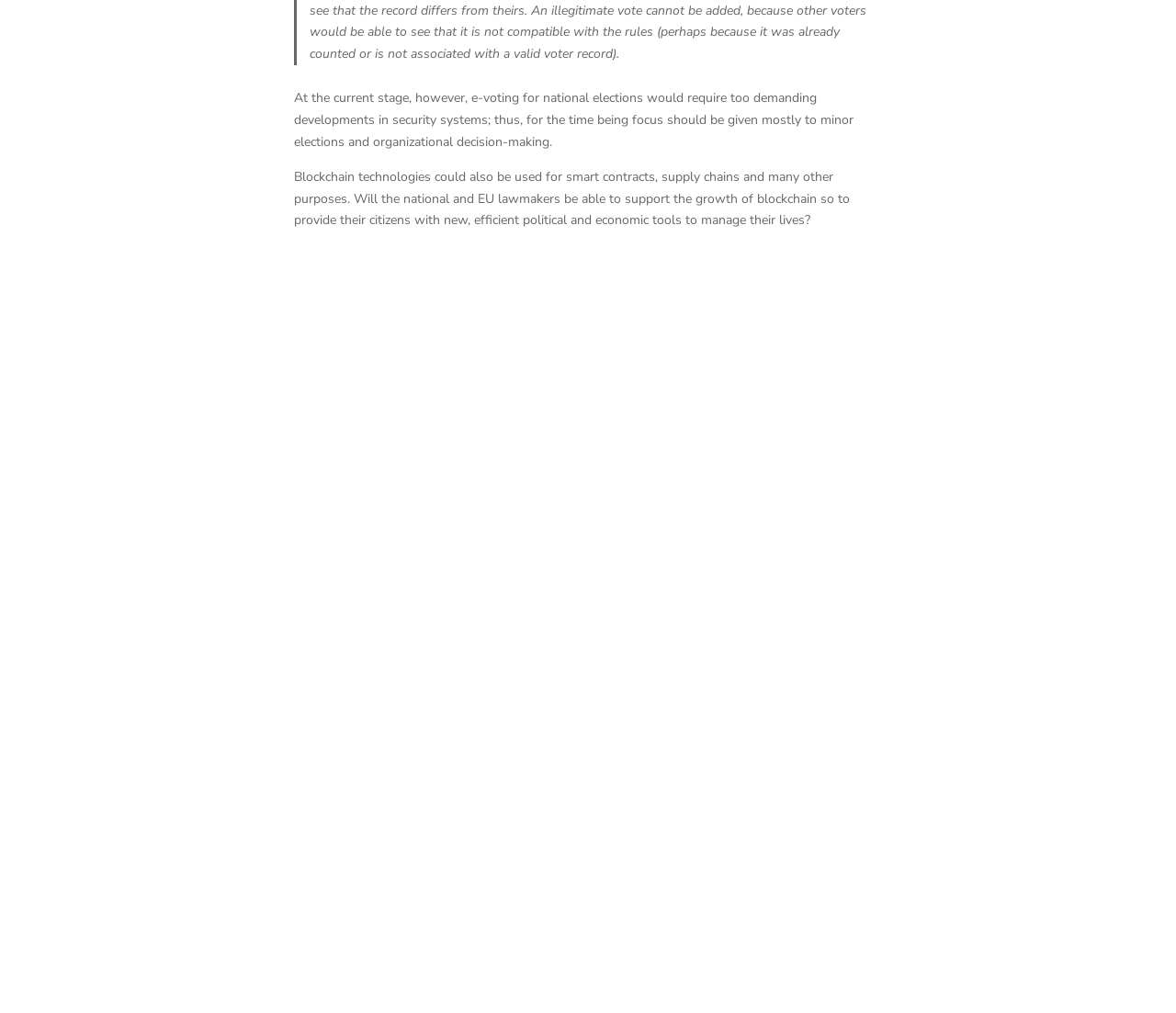What is the copyright year?
Your answer should be a single word or phrase derived from the screenshot.

2020